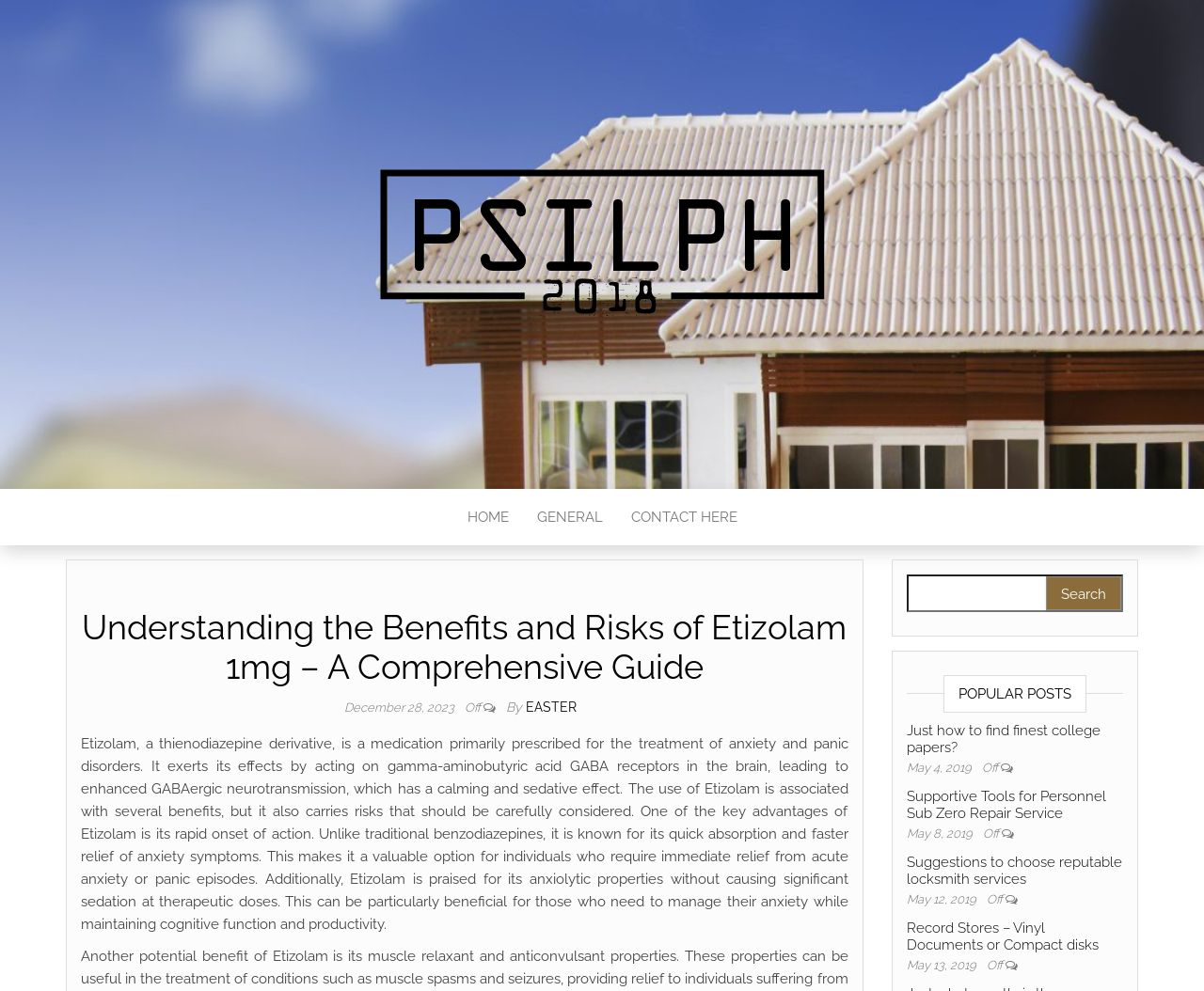Identify the bounding box for the given UI element using the description provided. Coordinates should be in the format (top-left x, top-left y, bottom-right x, bottom-right y) and must be between 0 and 1. Here is the description: easter

[0.437, 0.706, 0.479, 0.721]